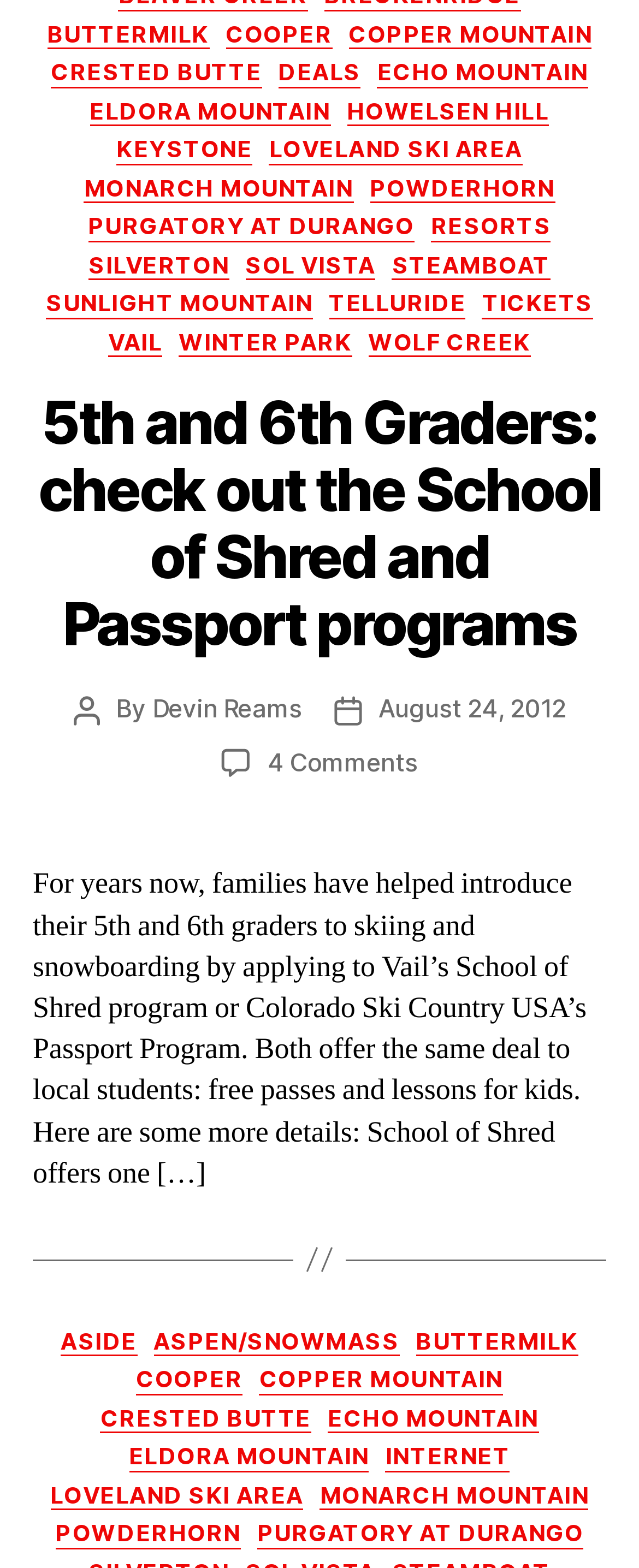Please identify the bounding box coordinates of the element's region that I should click in order to complete the following instruction: "Check out the School of Shred and Passport programs". The bounding box coordinates consist of four float numbers between 0 and 1, i.e., [left, top, right, bottom].

[0.051, 0.249, 0.949, 0.42]